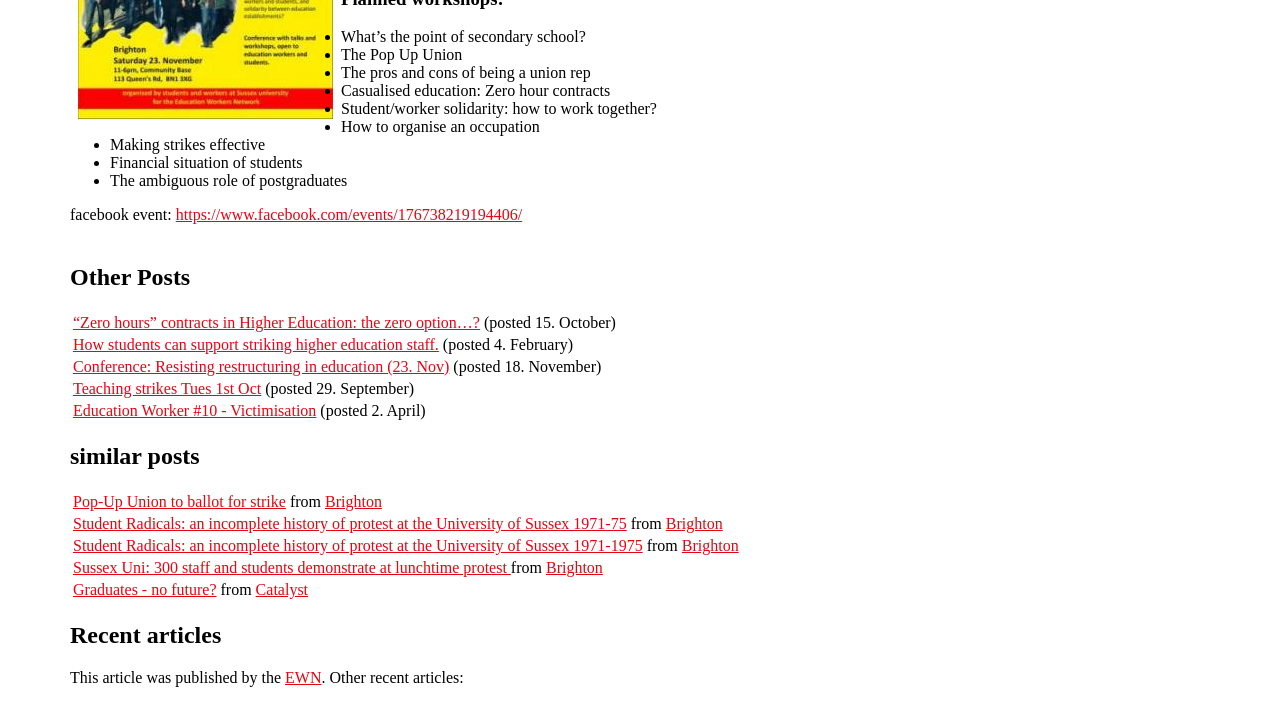Please determine the bounding box coordinates for the UI element described as: "Teaching strikes Tues 1st Oct".

[0.057, 0.527, 0.204, 0.551]